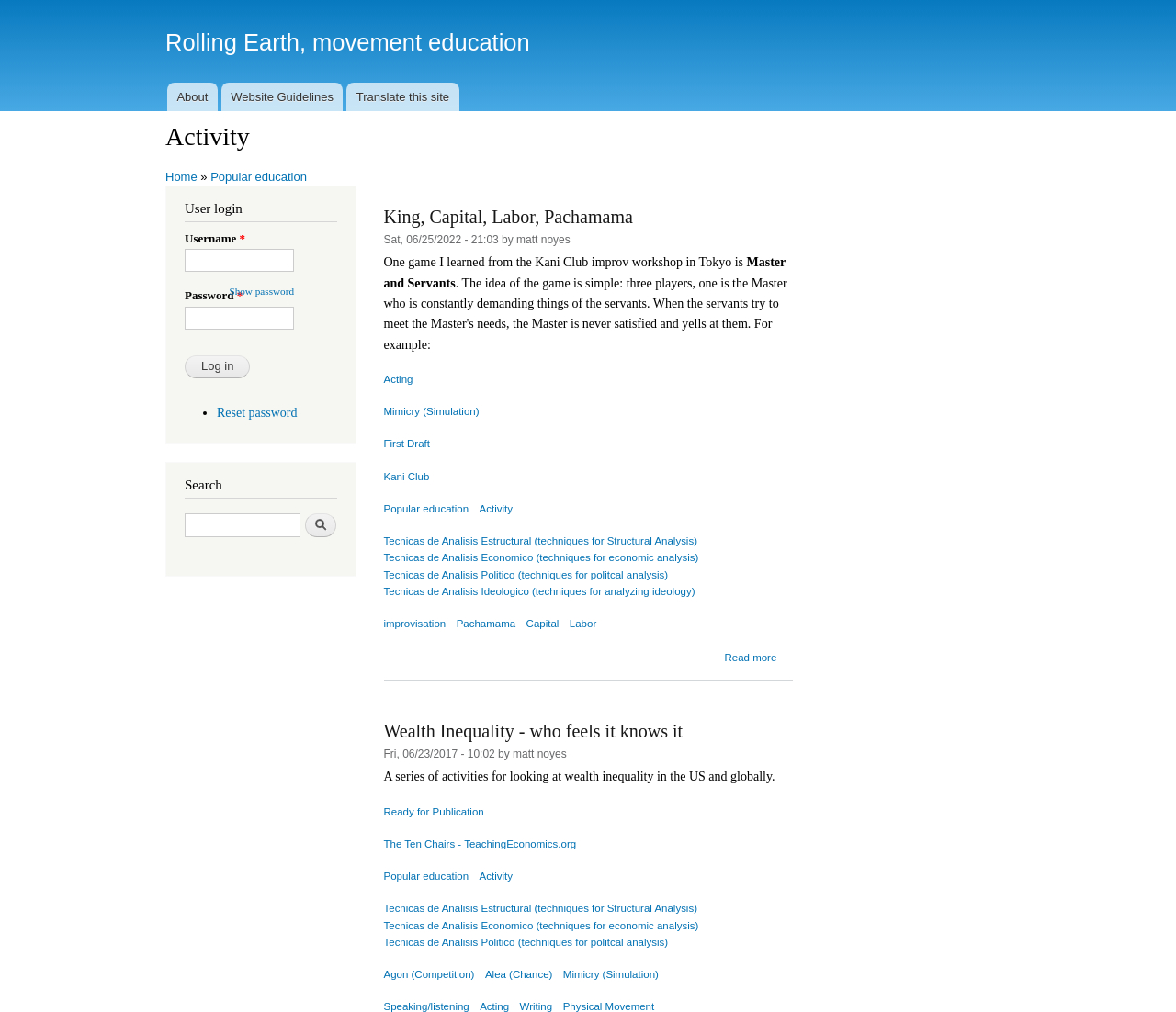Calculate the bounding box coordinates of the UI element given the description: "Ready for Publication".

[0.326, 0.796, 0.411, 0.807]